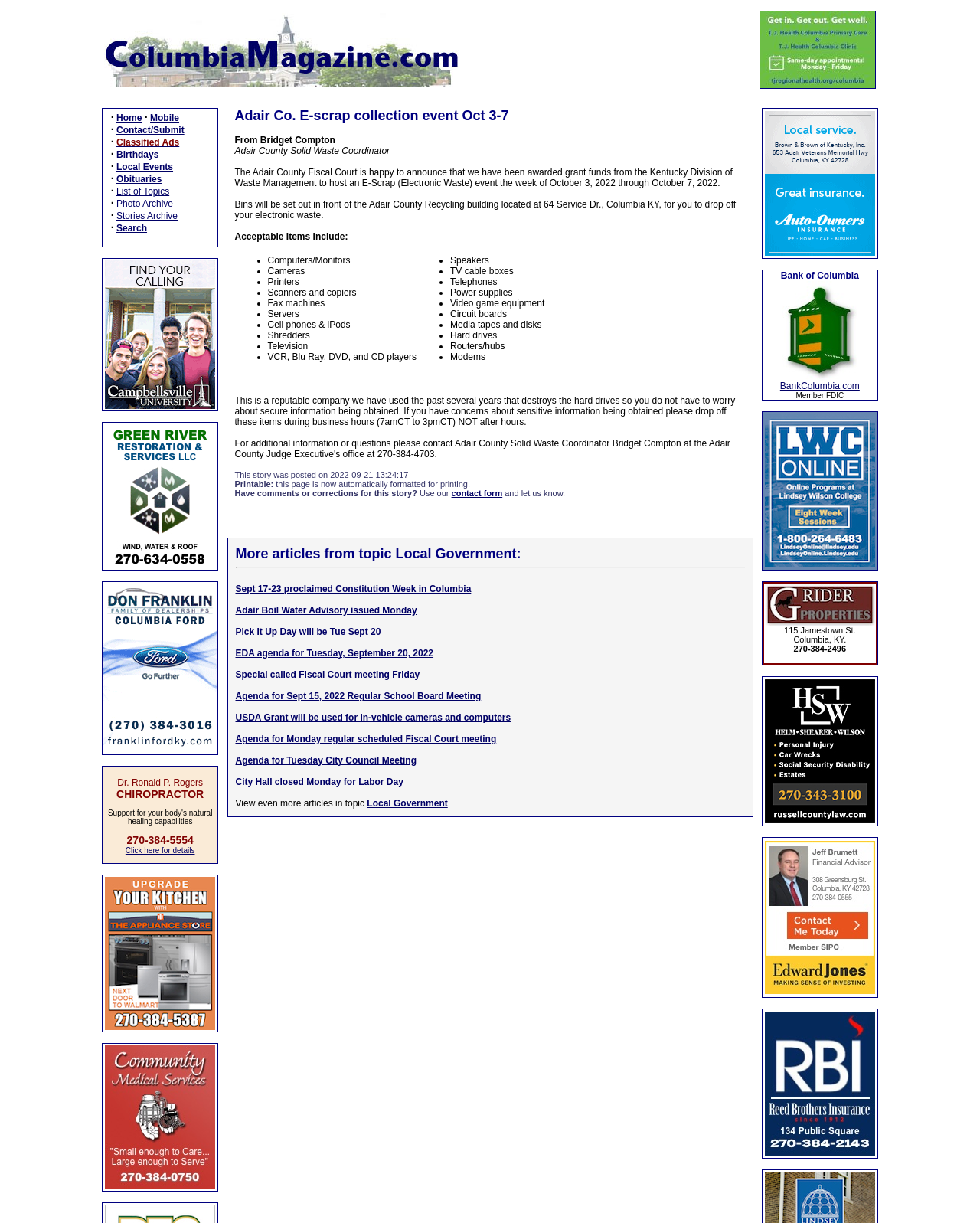Pinpoint the bounding box coordinates for the area that should be clicked to perform the following instruction: "Click on the link to go to the home page".

[0.119, 0.092, 0.145, 0.101]